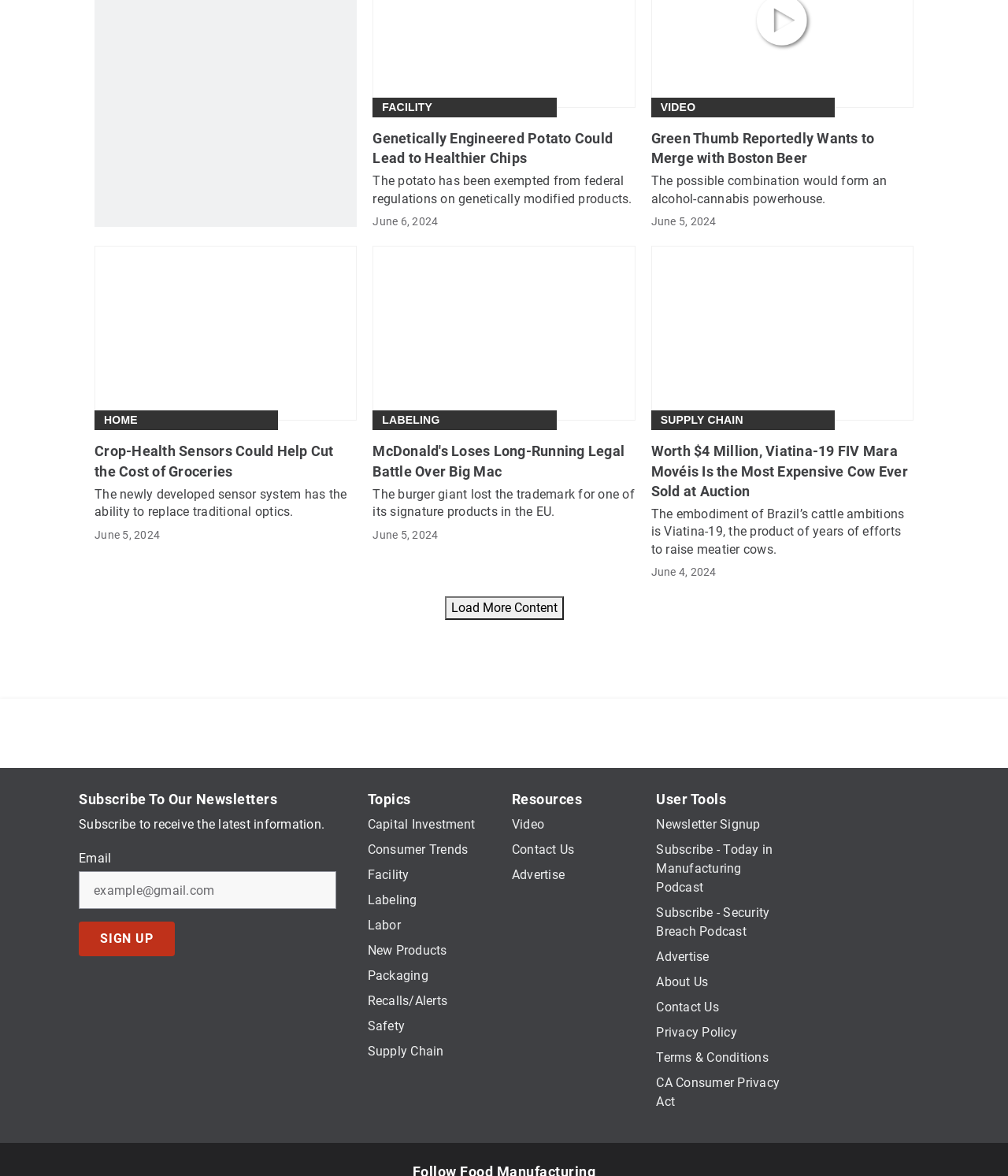Can you give a detailed response to the following question using the information from the image? What is the purpose of the 'Load More Content' button?

I inferred the answer by analyzing the button element on the webpage, which is labeled 'Load More Content'. The purpose of this button is to load additional content on the webpage.